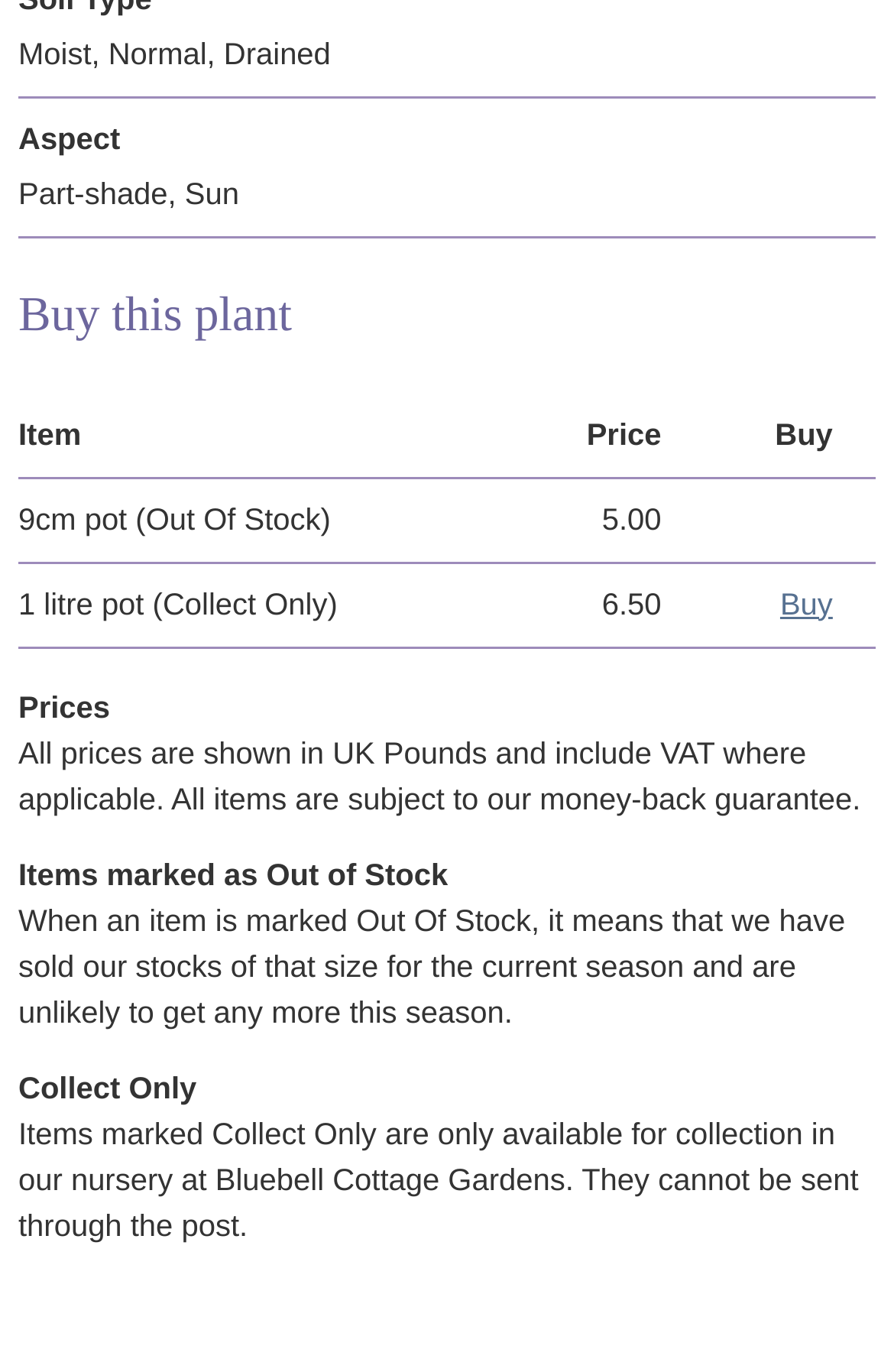What is the price of the 1 litre pot?
Use the screenshot to answer the question with a single word or phrase.

6.50